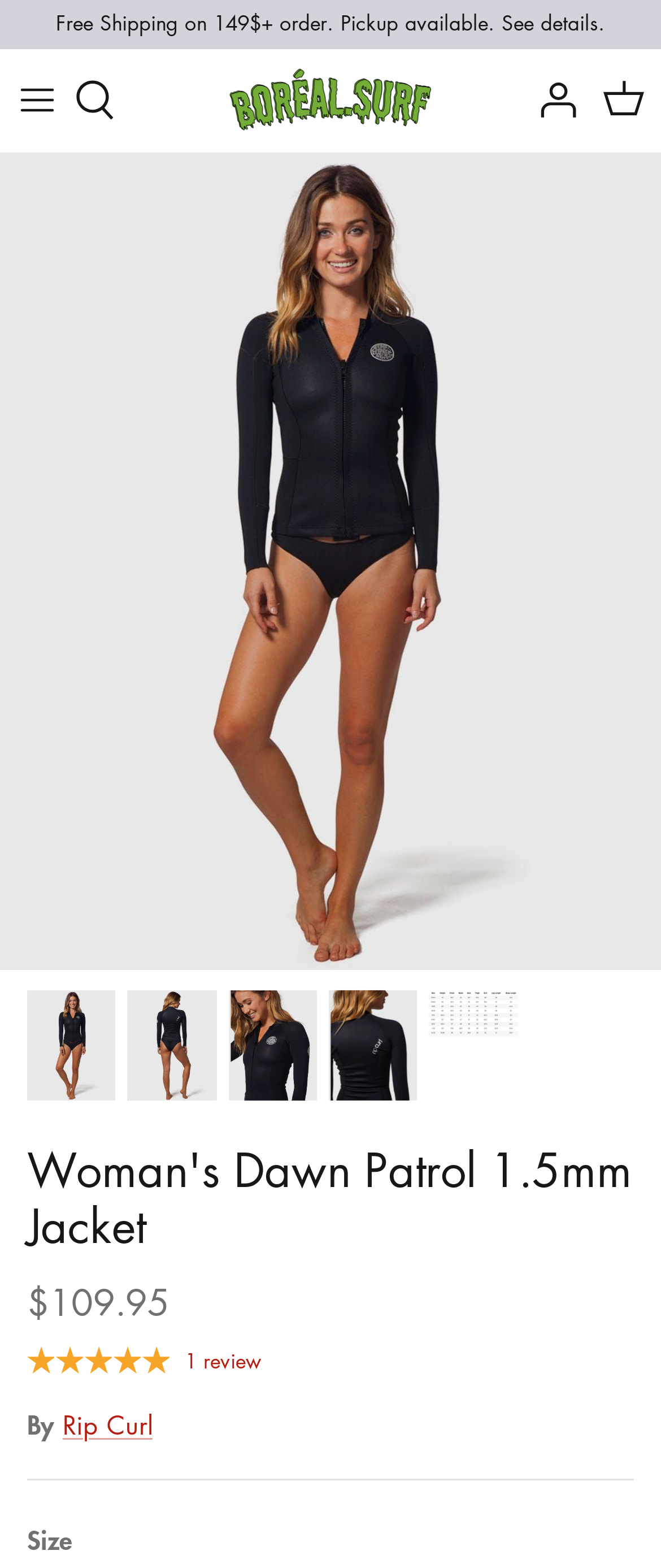Specify the bounding box coordinates of the element's region that should be clicked to achieve the following instruction: "Toggle the menu". The bounding box coordinates consist of four float numbers between 0 and 1, in the format [left, top, right, bottom].

[0.0, 0.04, 0.113, 0.087]